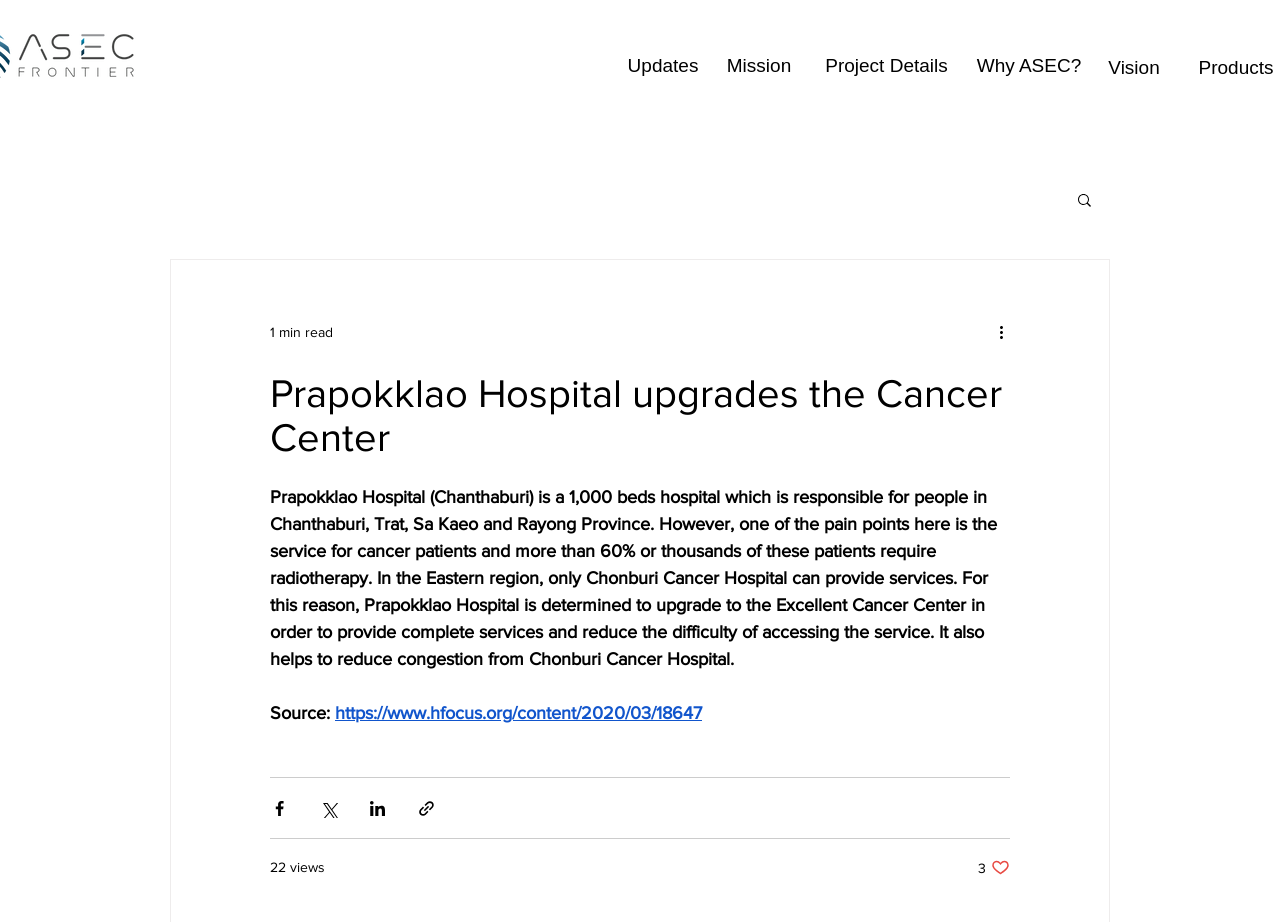Please determine the bounding box coordinates of the area that needs to be clicked to complete this task: 'Search for something'. The coordinates must be four float numbers between 0 and 1, formatted as [left, top, right, bottom].

[0.84, 0.207, 0.855, 0.23]